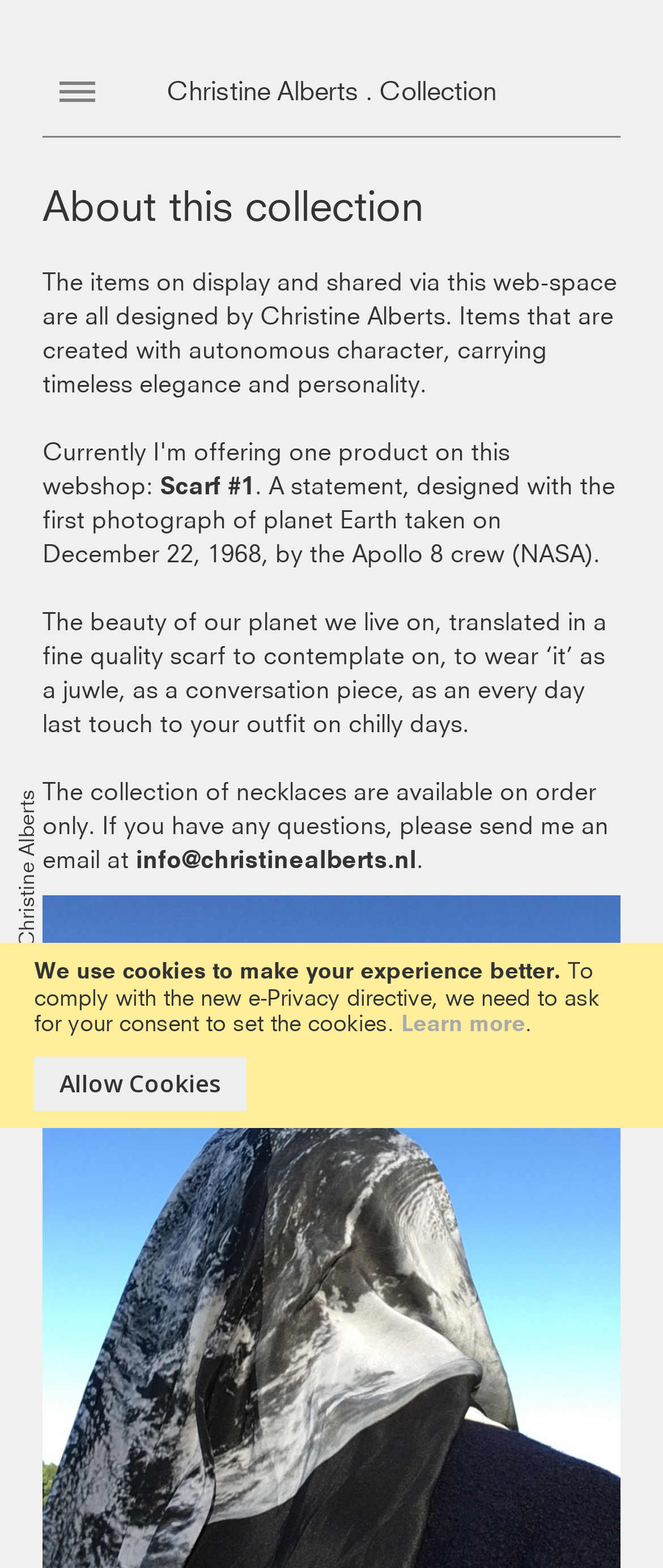Provide an in-depth caption for the elements present on the webpage.

This webpage appears to be a personal website or portfolio for Christine Alberts, a designer. At the top of the page, there is a modal alert dialog with a message about using cookies to improve the user's experience. The dialog contains a brief description of the purpose of the cookies, a "Learn more" link, and an "Allow Cookies" button.

Below the alert dialog, there is a prominent link to "Christine Alberts. Collection" which is also a heading. This suggests that the collection is a main focus of the webpage.

On the left side of the page, there is a "Skip to Content" link, followed by a heading "About this collection". Below this heading, there is a paragraph of text describing the collection, stating that the items are designed by Christine Alberts and have autonomous character, timeless elegance, and personality.

To the right of the paragraph, there is a link to "Scarf #1", which is accompanied by a description of the scarf, including its inspiration from the first photograph of planet Earth taken by the Apollo 8 crew. Below this, there is another paragraph of text describing the scarf in more detail, highlighting its quality and potential uses.

Further down, there is a mention of a collection of necklaces available on order only, with an email address provided for inquiries. There is also an empty link, which may be a placeholder or a broken link.

At the bottom of the page, there is a copyright notice "©2020 Christine Alberts".